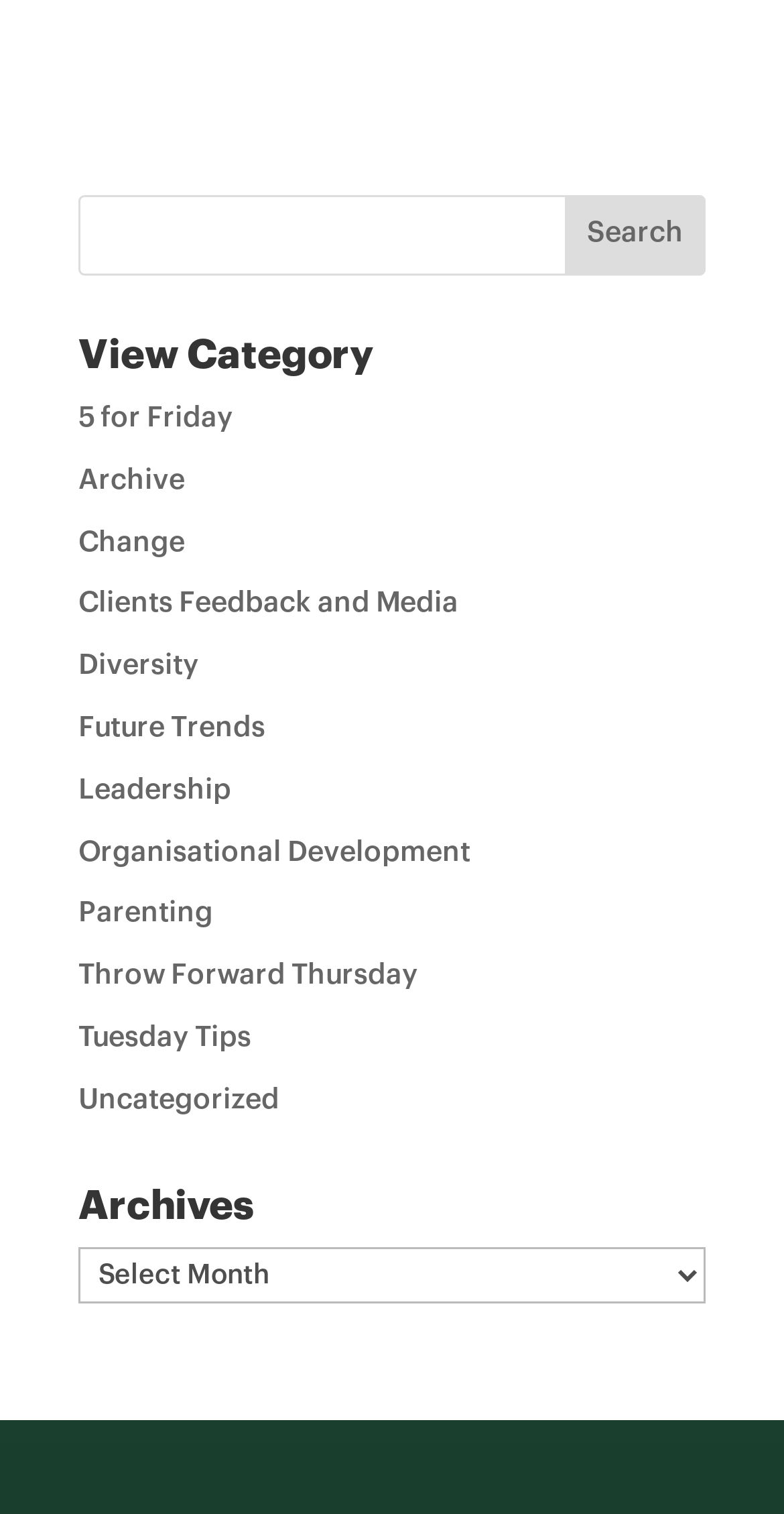Answer the question using only one word or a concise phrase: What is the purpose of the combobox?

Select Archives